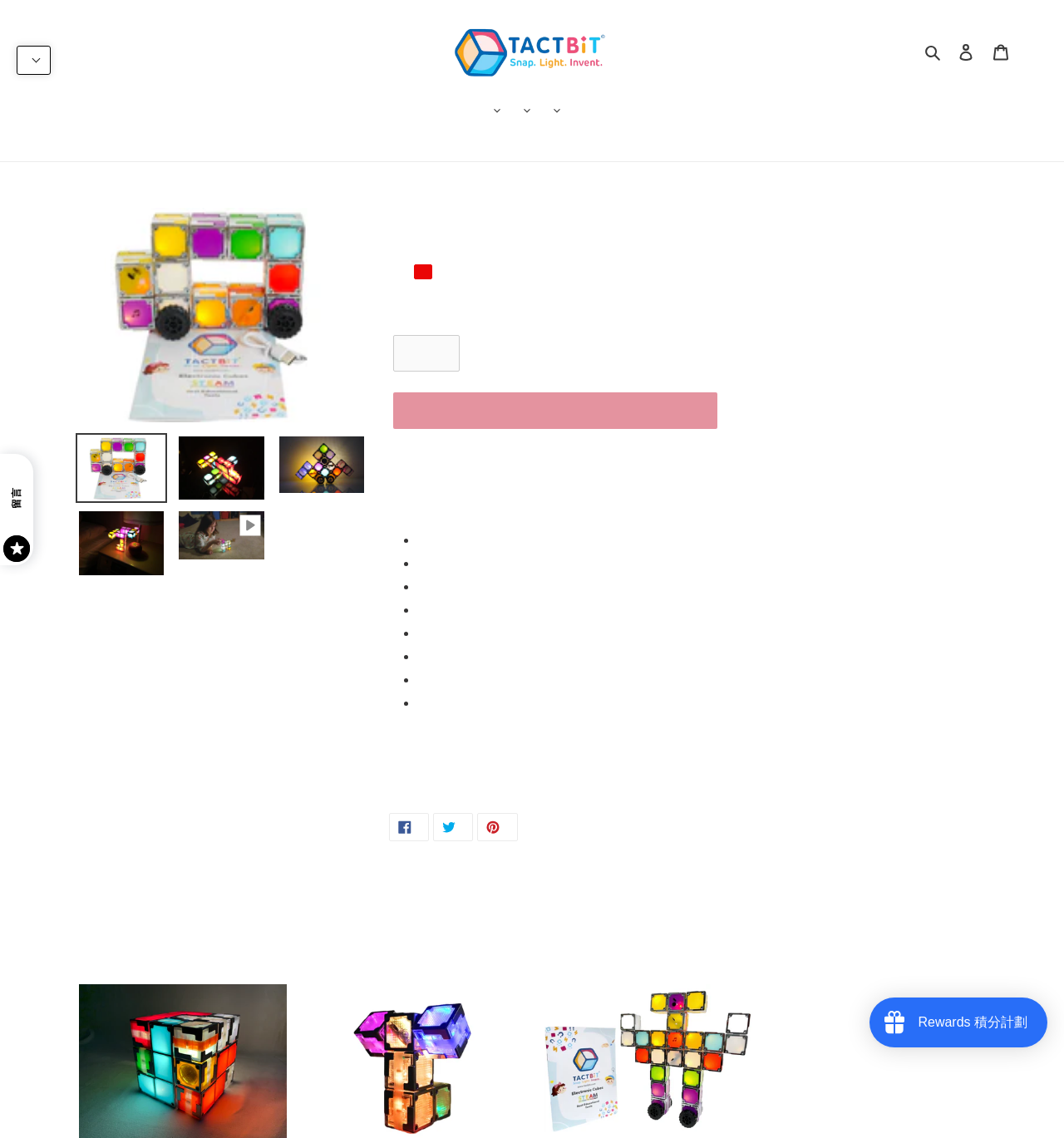What is the name of the product?
Please provide a detailed and comprehensive answer to the question.

The name of the product can be found in the heading element with the text 'BASIC STEAM SET (12 cubes): Expand your possibilities with 12 cubes.'